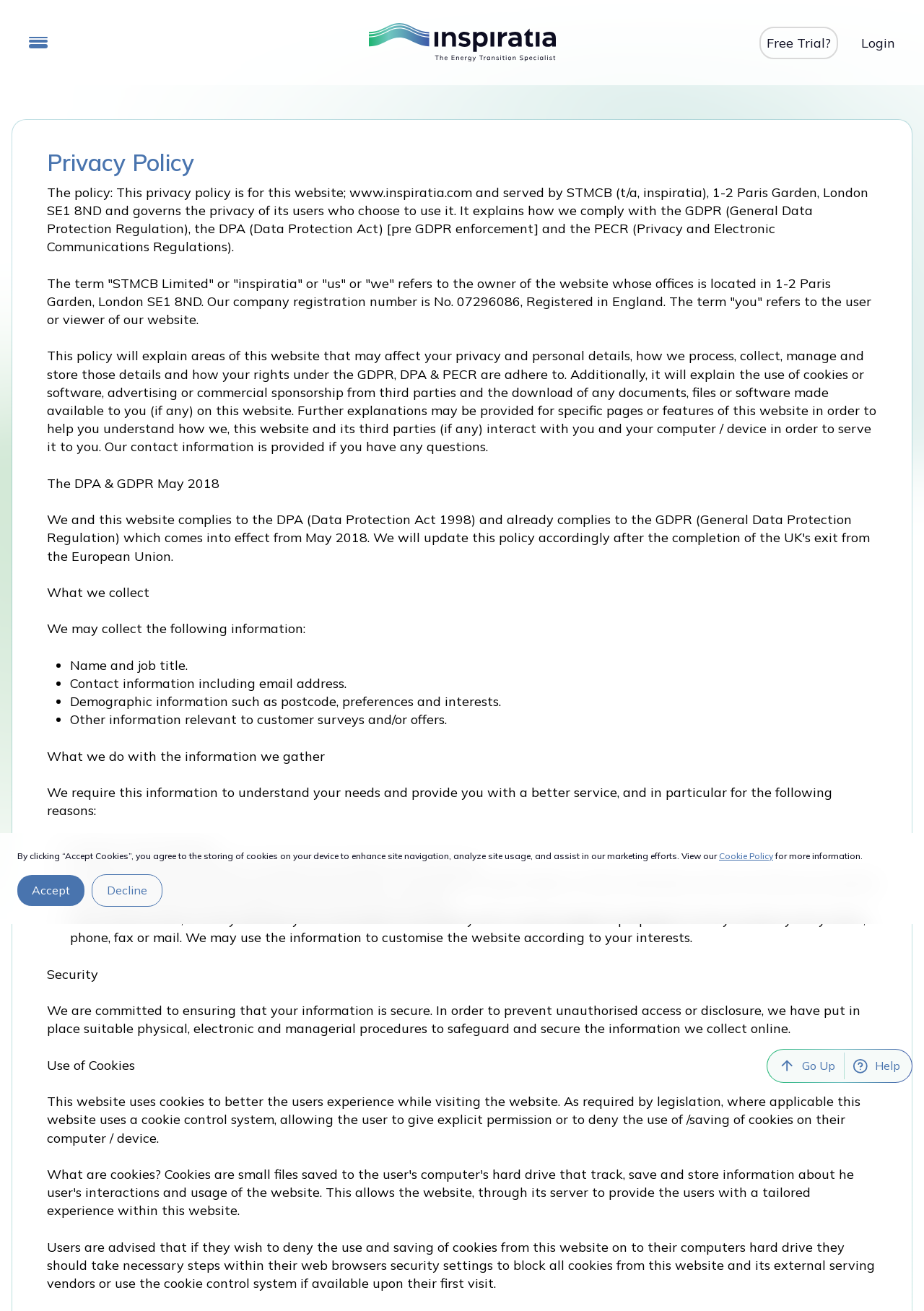What is the location of STMCB Limited's office?
Look at the image and provide a short answer using one word or a phrase.

1-2 Paris Garden, London SE1 8ND